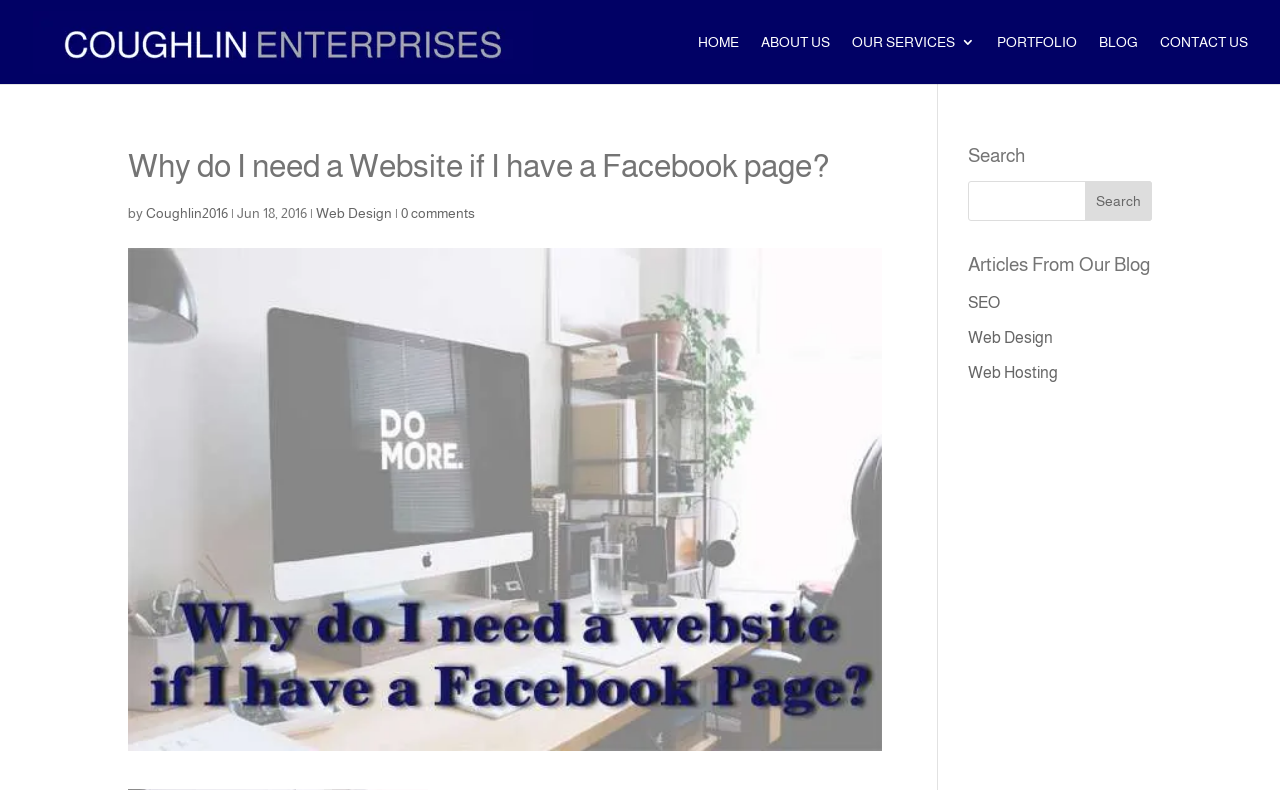Locate the bounding box coordinates of the clickable region necessary to complete the following instruction: "Read the article about Web Design". Provide the coordinates in the format of four float numbers between 0 and 1, i.e., [left, top, right, bottom].

[0.247, 0.259, 0.306, 0.28]